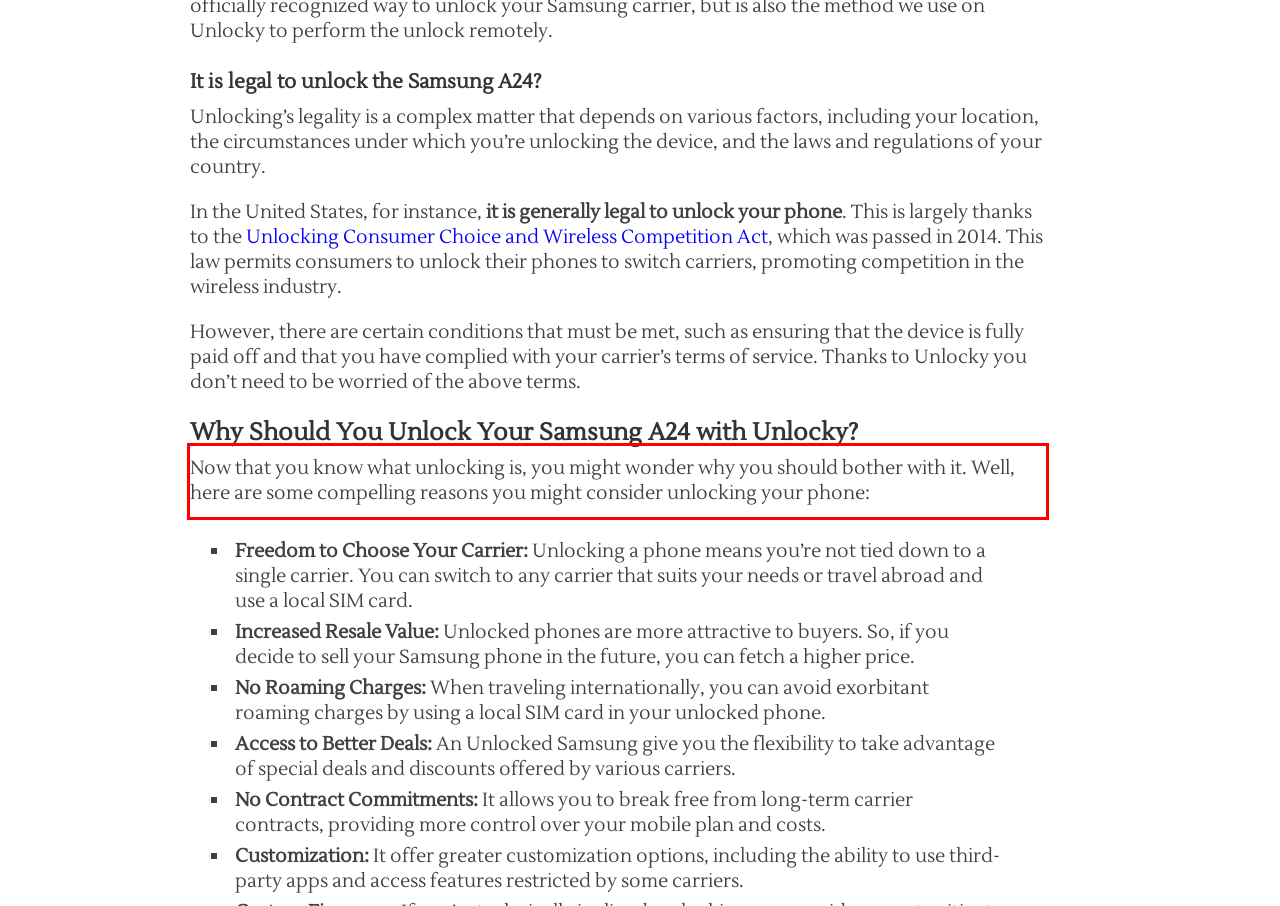By examining the provided screenshot of a webpage, recognize the text within the red bounding box and generate its text content.

Now that you know what unlocking is, you might wonder why you should bother with it. Well, here are some compelling reasons you might consider unlocking your phone: